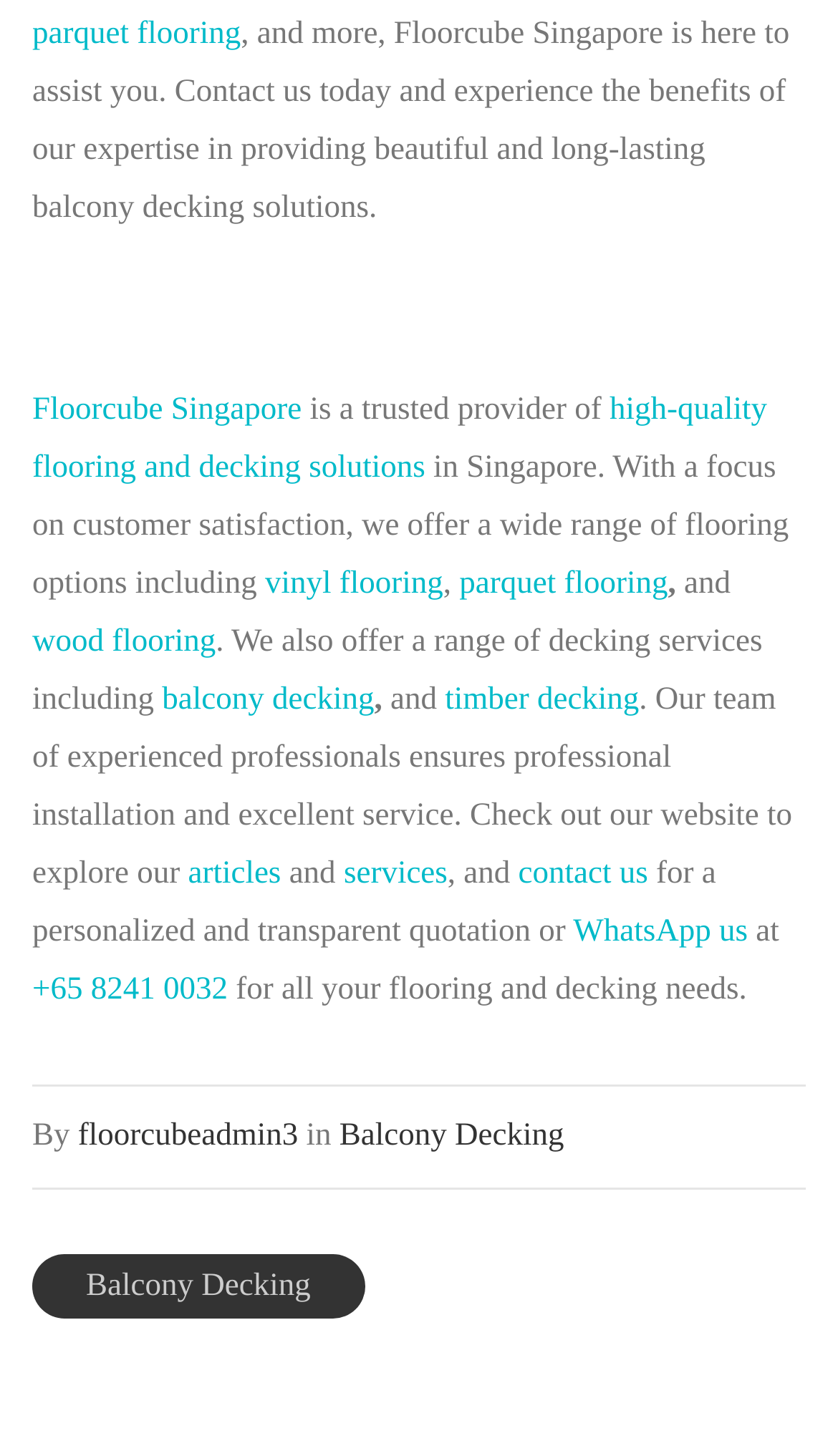Please find and report the bounding box coordinates of the element to click in order to perform the following action: "Get a personalized quotation". The coordinates should be expressed as four float numbers between 0 and 1, in the format [left, top, right, bottom].

[0.618, 0.589, 0.773, 0.613]